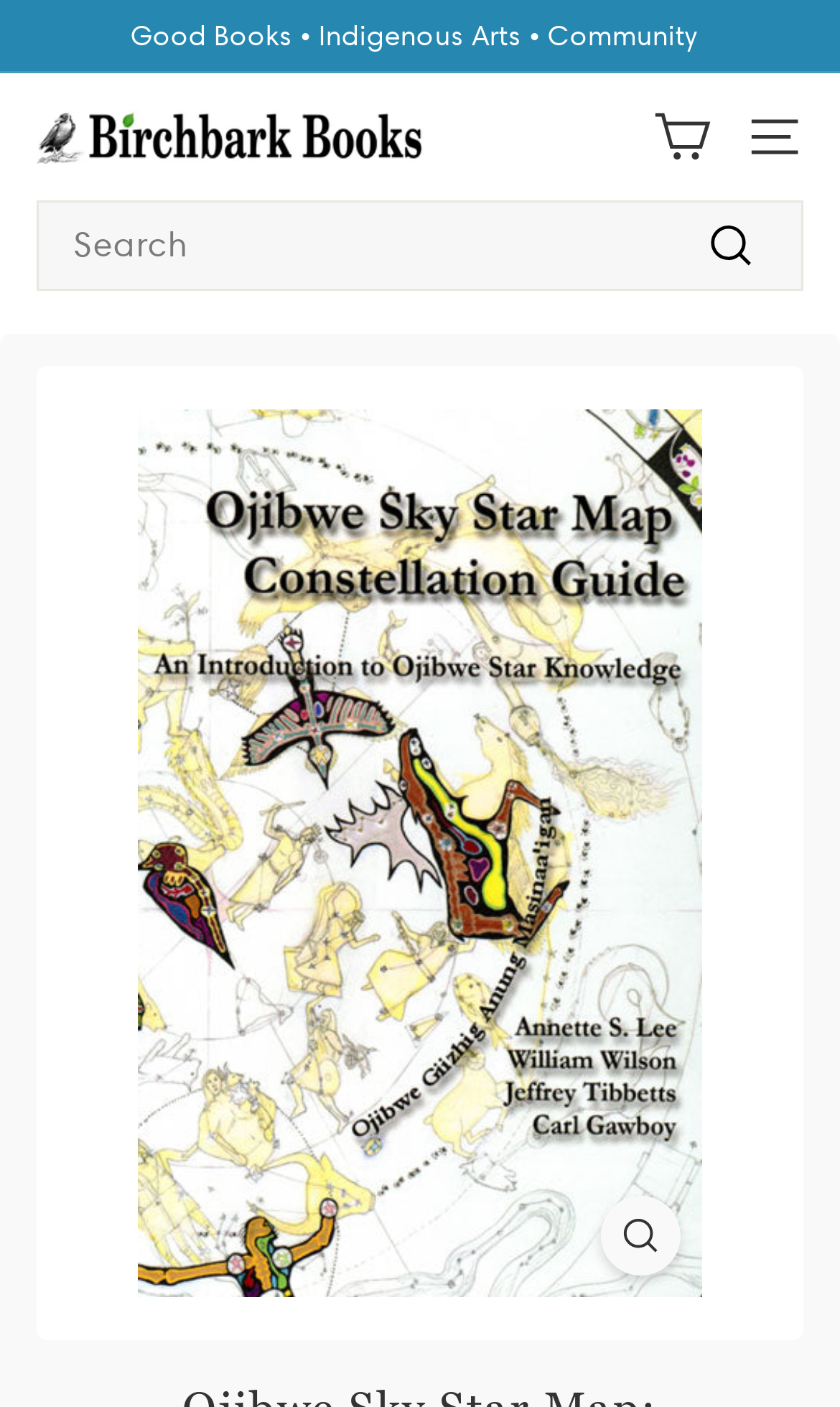Locate the UI element that matches the description import 'components/image-element'; import 'components/image-element'; in the webpage screenshot. Return the bounding box coordinates in the format (top-left x, top-left y, bottom-right x, bottom-right y), with values ranging from 0 to 1.

[0.044, 0.078, 0.505, 0.116]